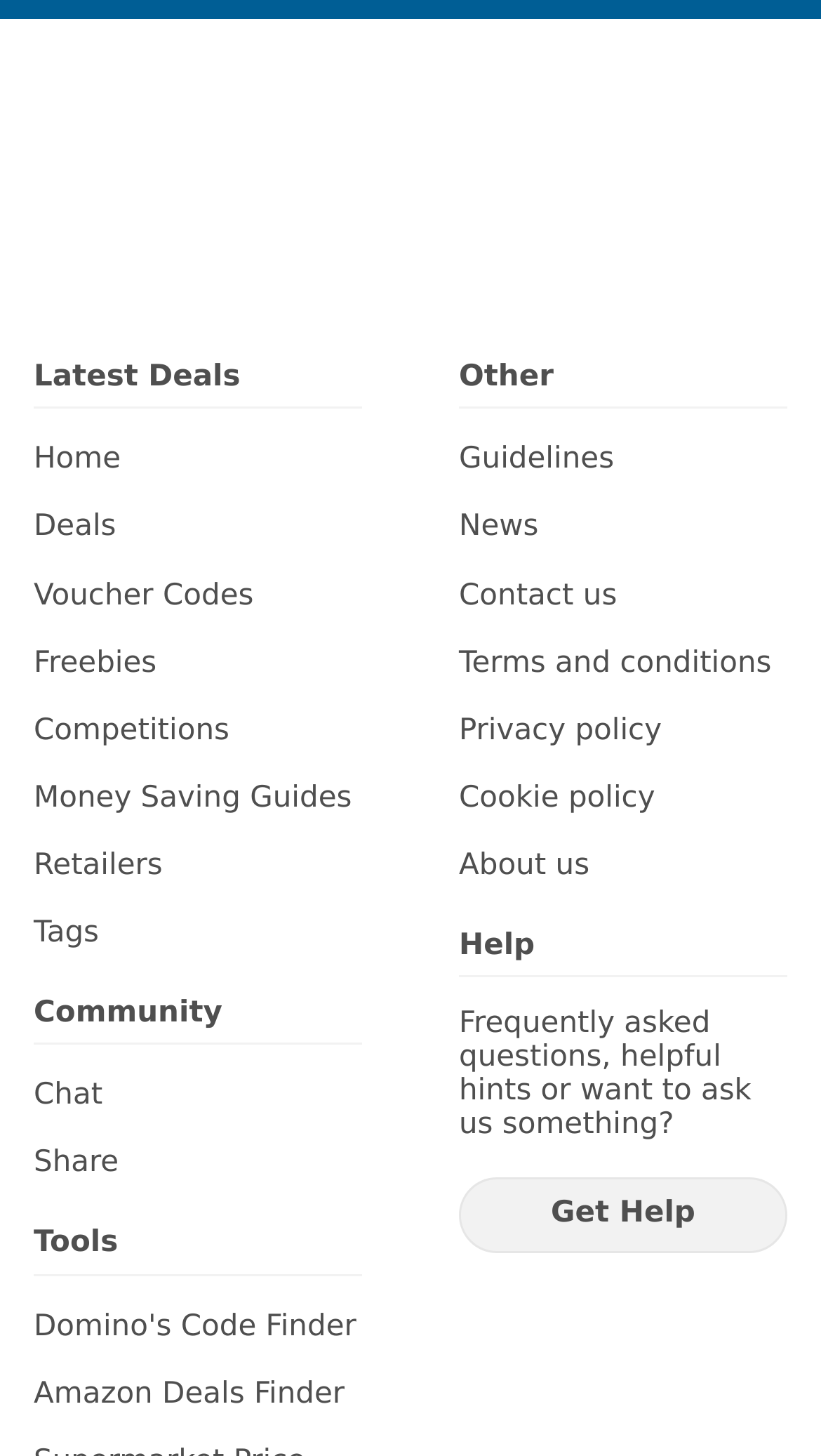Please look at the image and answer the question with a detailed explanation: What is the last link in the 'Other' section?

In the 'Other' section, I found several link elements, and the last one is 'Get Help', which is located at the bottom of the section.